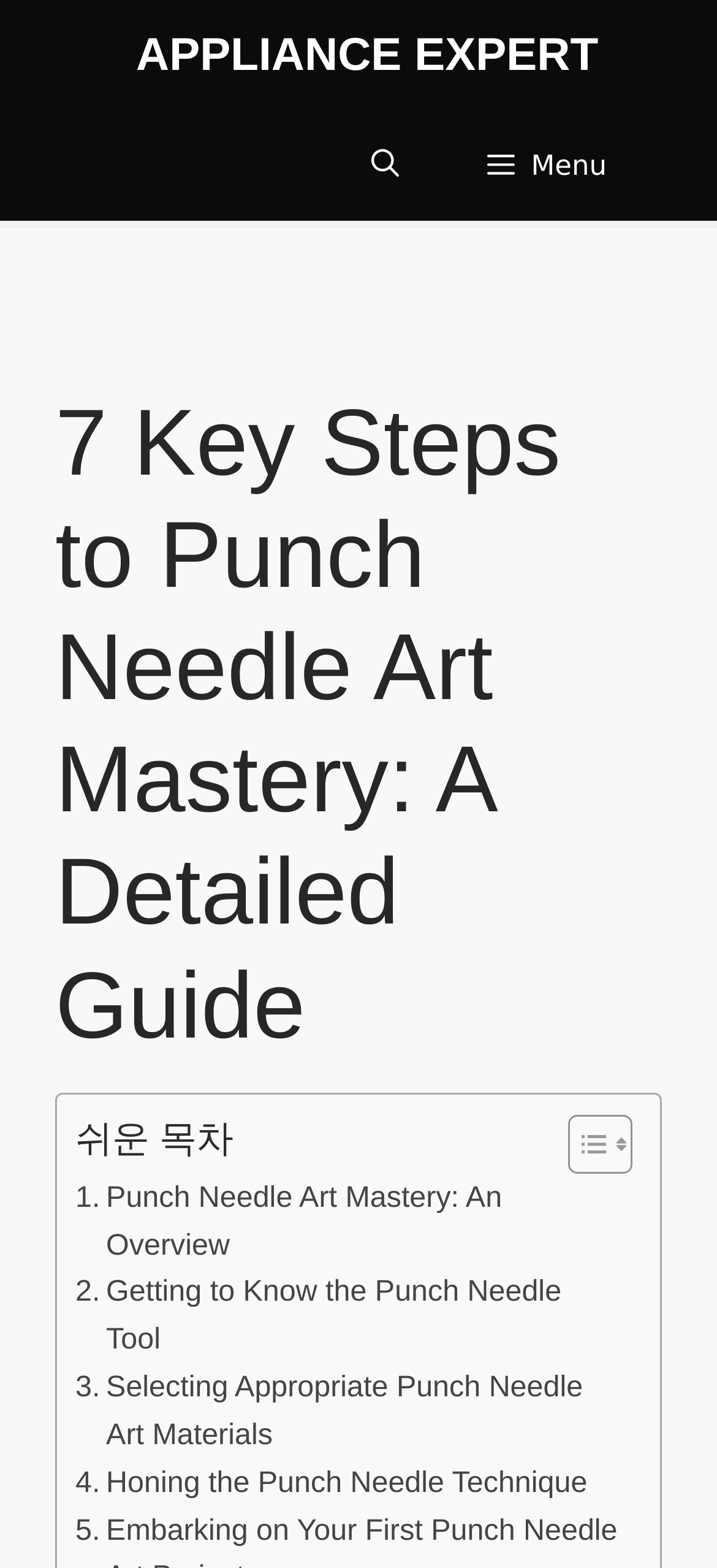Please identify the bounding box coordinates of the area I need to click to accomplish the following instruction: "Toggle the table of content".

[0.754, 0.709, 0.869, 0.749]